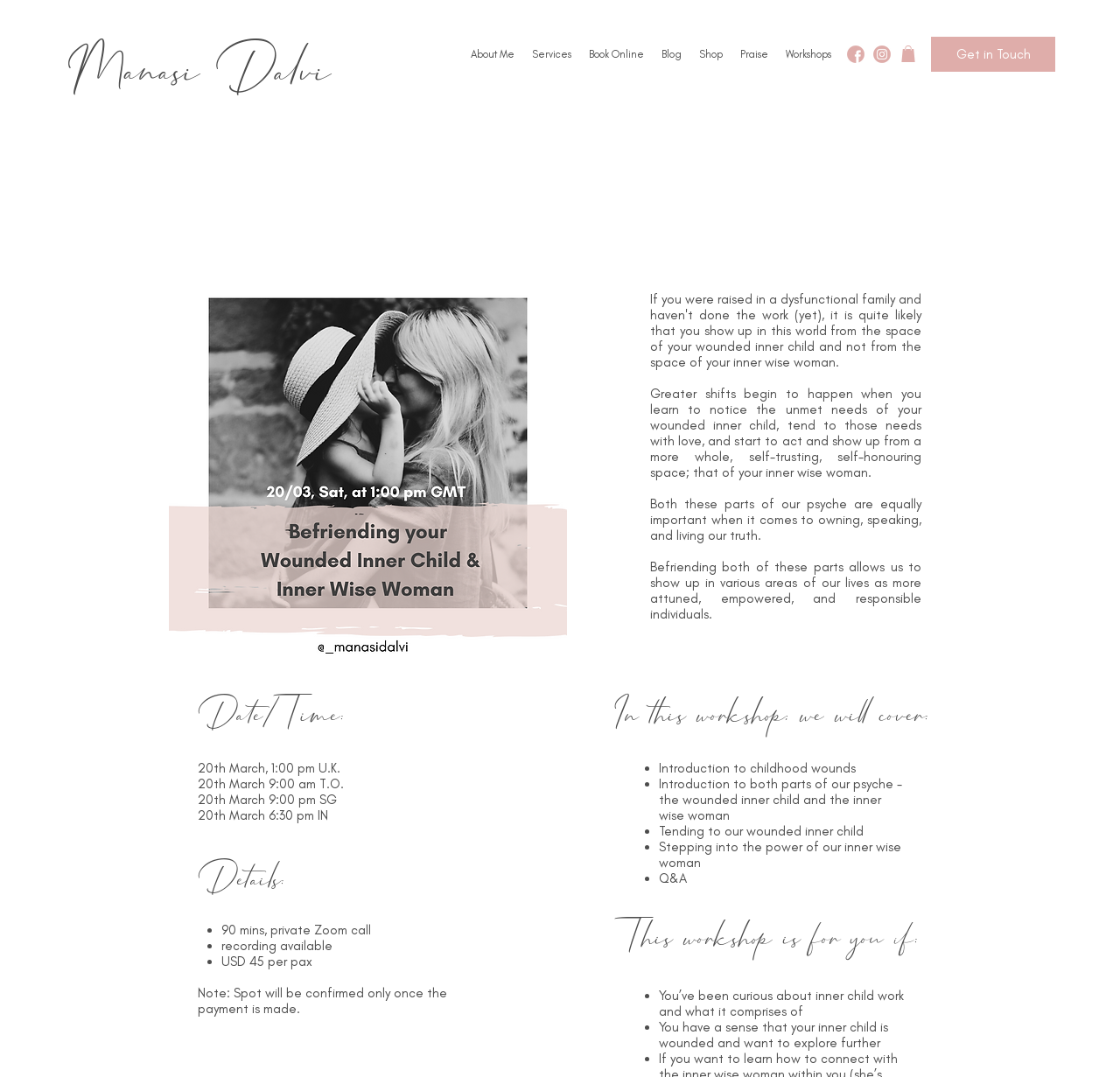What is the cost of the workshop?
Using the image, elaborate on the answer with as much detail as possible.

The webpage mentions the cost of the workshop as USD 45 per person, which is specified as 'USD 45 per pax'.